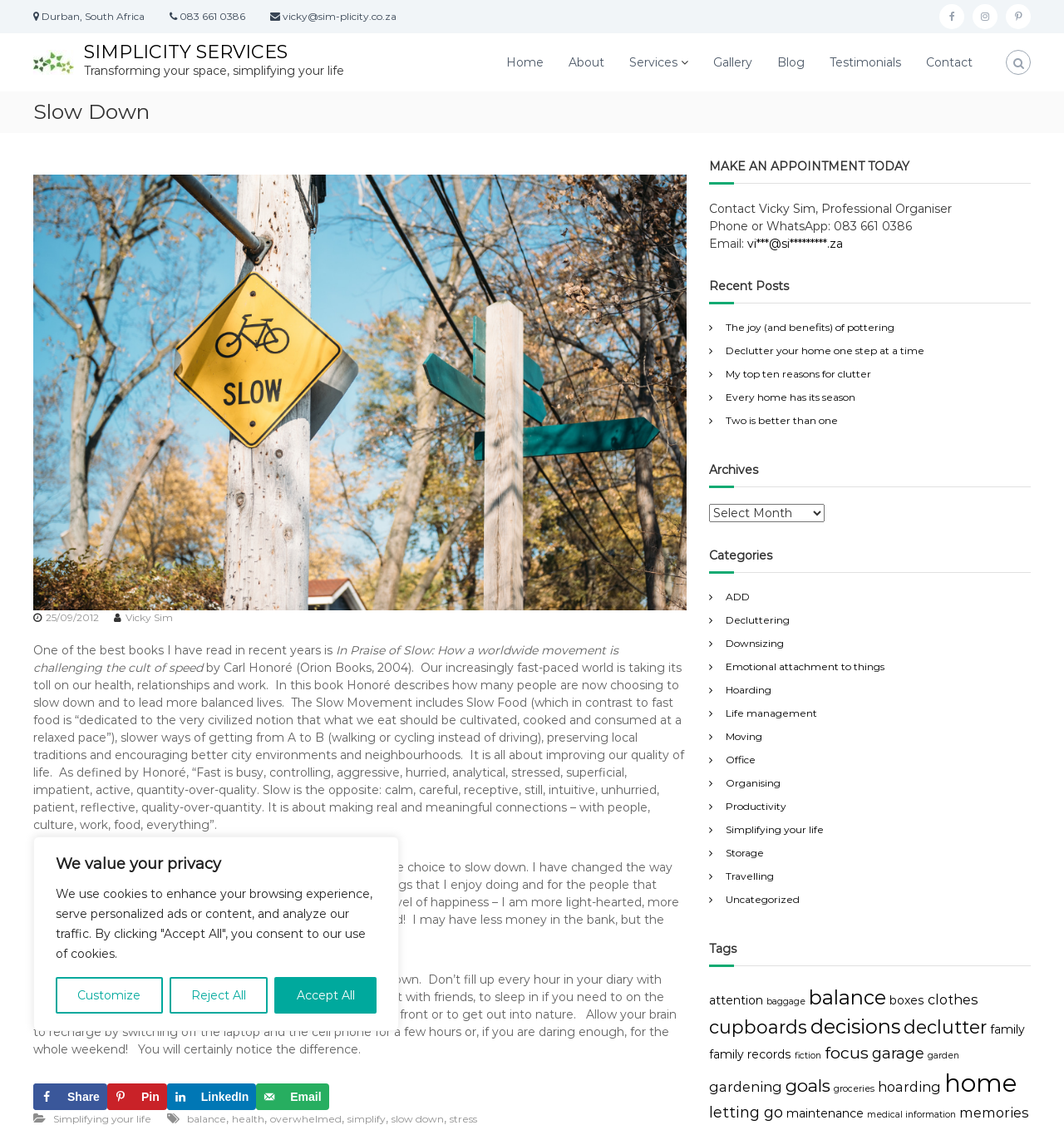Based on the image, please elaborate on the answer to the following question:
How many categories are listed on the webpage?

I counted the number of categories listed on the webpage by looking at the 'Categories' section. I found 12 links: ADD, Decluttering, Downsizing, Emotional attachment to things, Hoarding, Life management, Moving, Office, Organising, Productivity, Simplifying your life, and Storage.